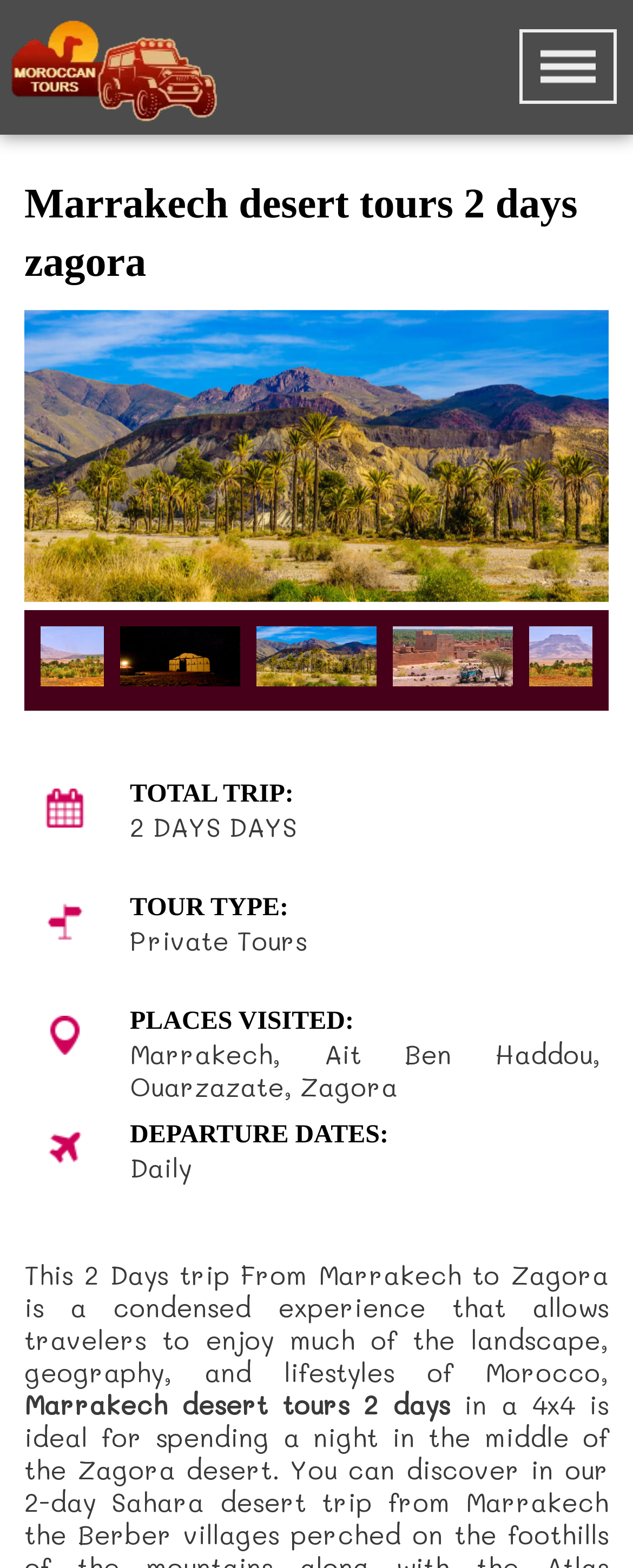Generate the text of the webpage's primary heading.

Marrakech desert tours 2 days zagora